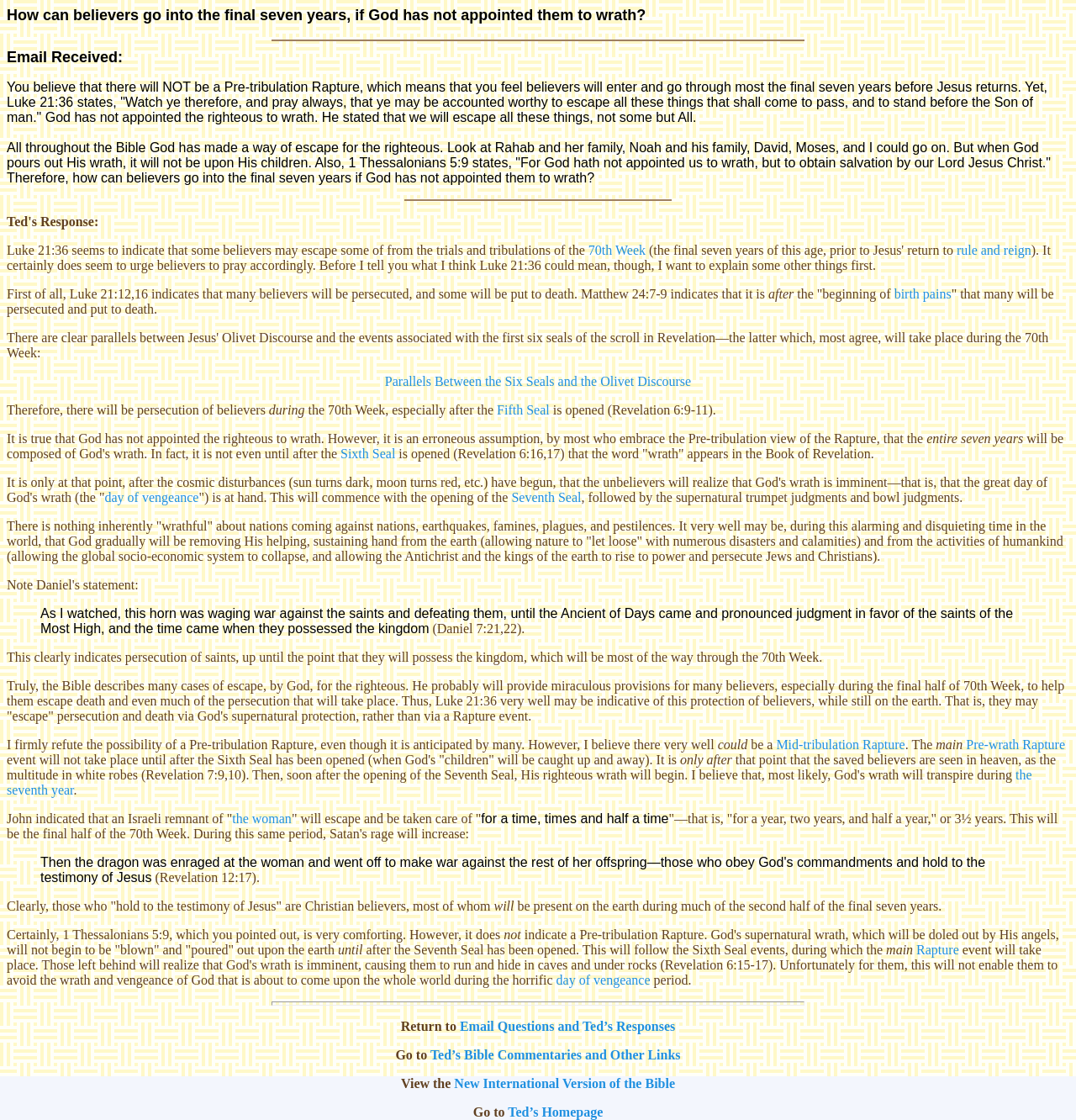Calculate the bounding box coordinates for the UI element based on the following description: "Email Questions and Ted’s Responses". Ensure the coordinates are four float numbers between 0 and 1, i.e., [left, top, right, bottom].

[0.427, 0.91, 0.628, 0.923]